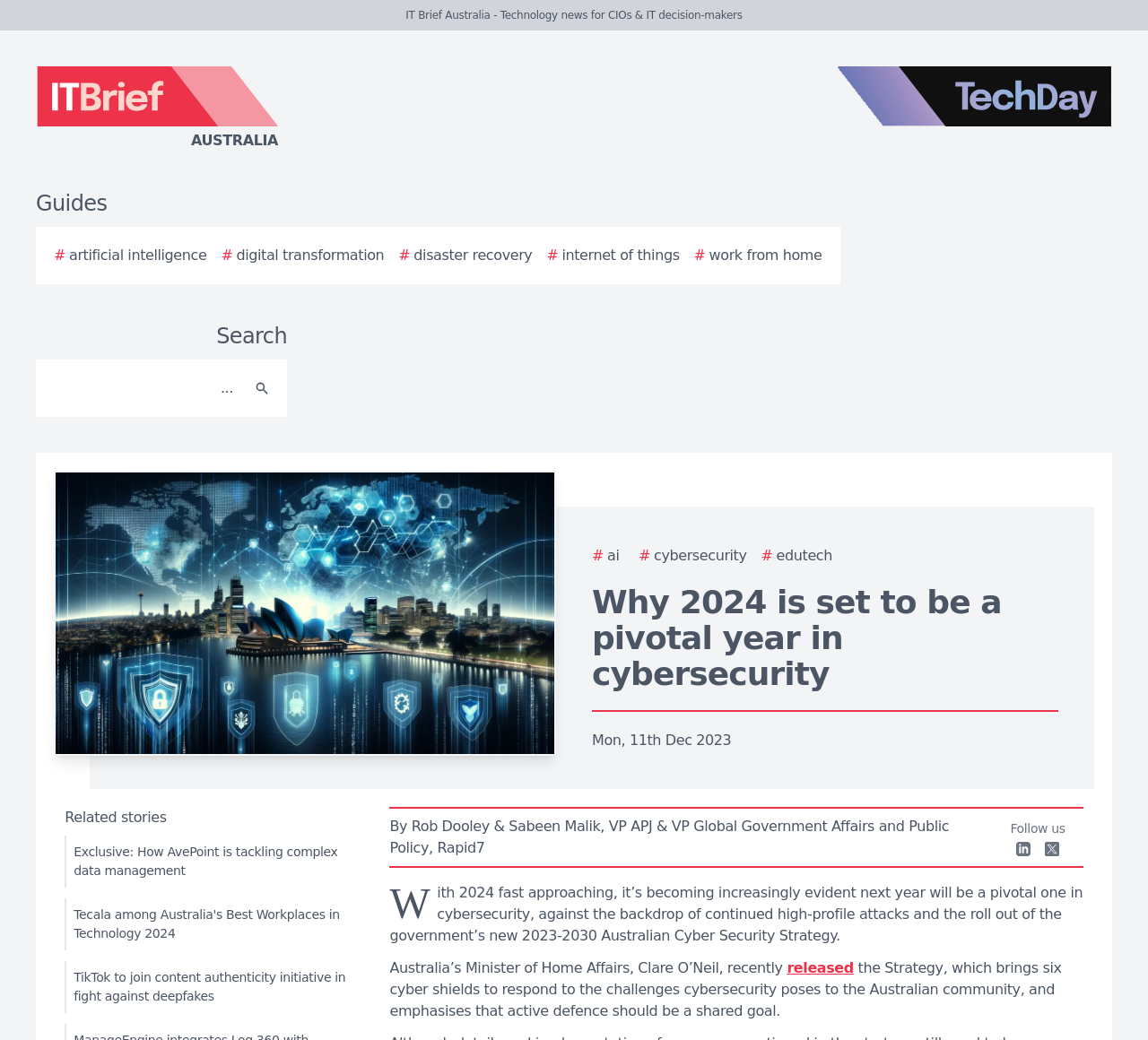Indicate the bounding box coordinates of the element that needs to be clicked to satisfy the following instruction: "Search for something". The coordinates should be four float numbers between 0 and 1, i.e., [left, top, right, bottom].

[0.038, 0.353, 0.212, 0.394]